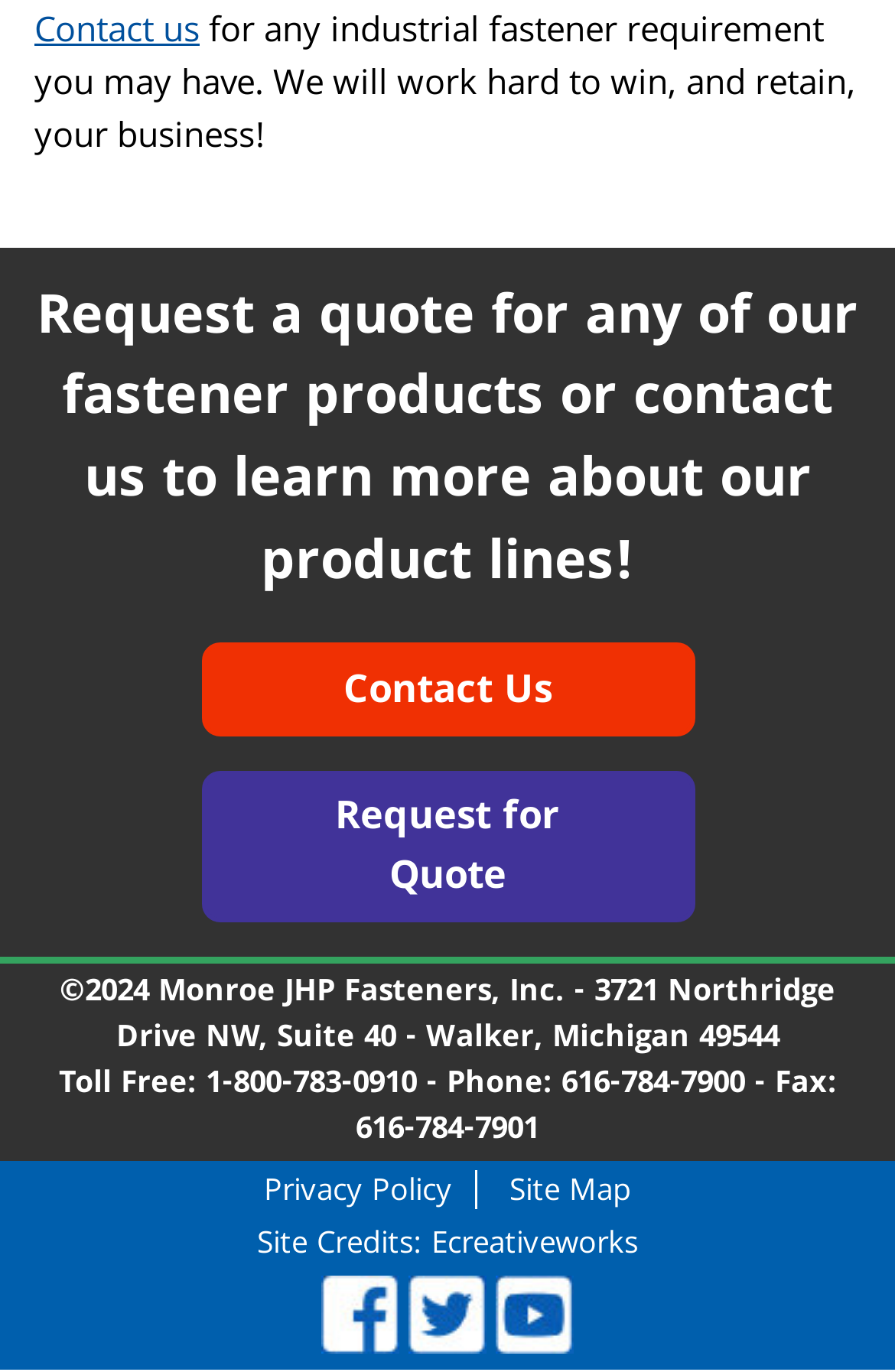Locate the bounding box coordinates of the area where you should click to accomplish the instruction: "Search".

None